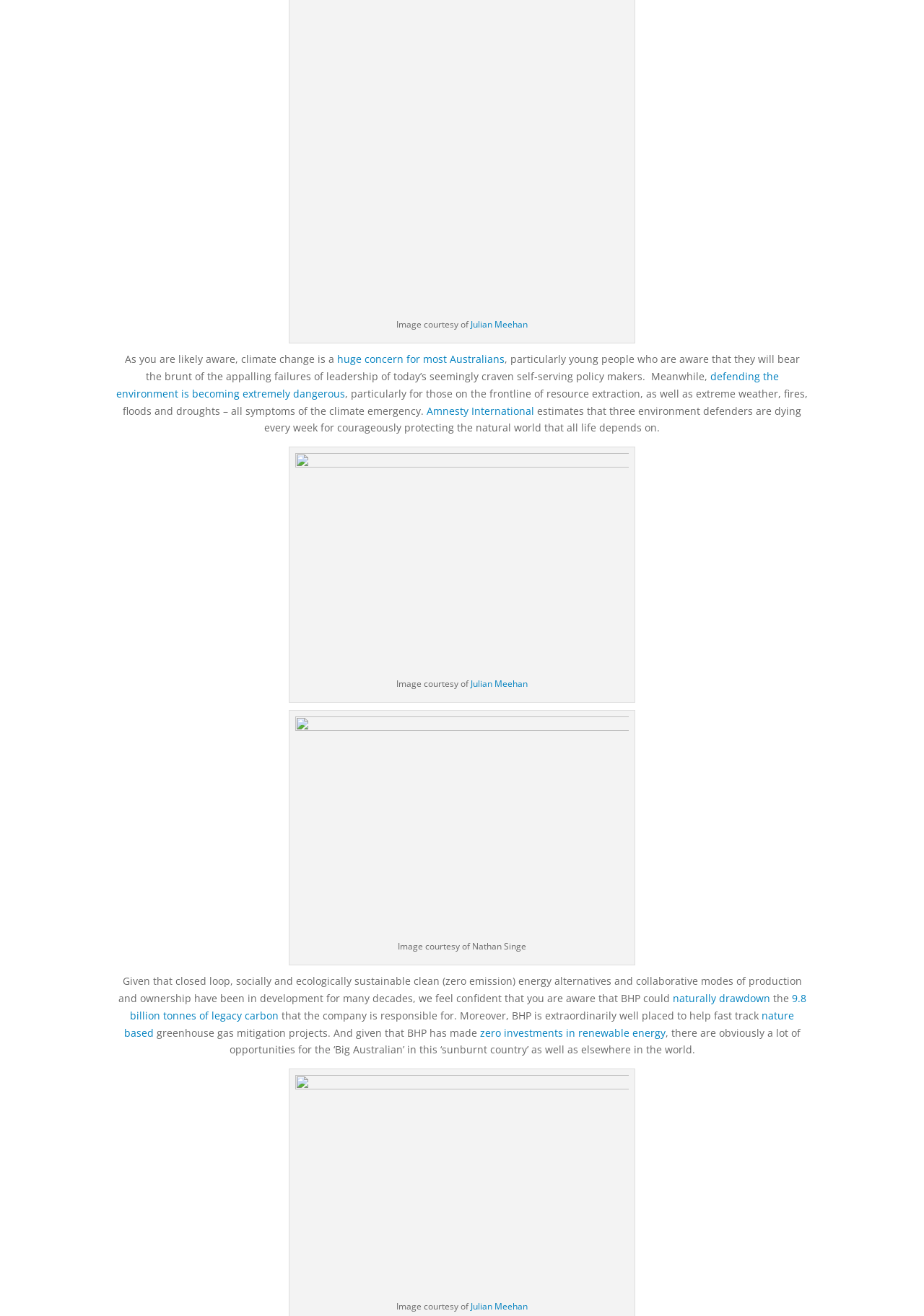What is the company responsible for 9.8 billion tonnes of legacy carbon? Observe the screenshot and provide a one-word or short phrase answer.

BHP